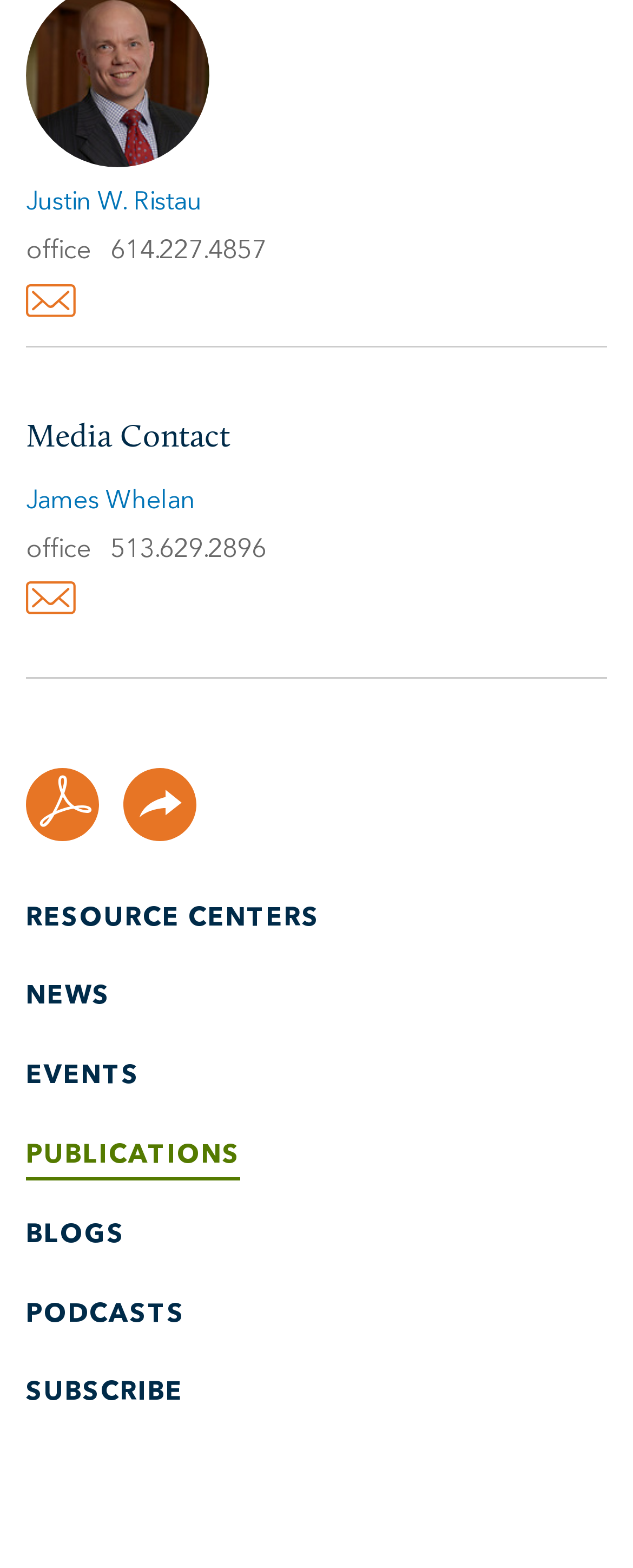What type of content is available in the 'RESOURCE CENTERS' section?
Look at the image and respond with a one-word or short phrase answer.

Unknown